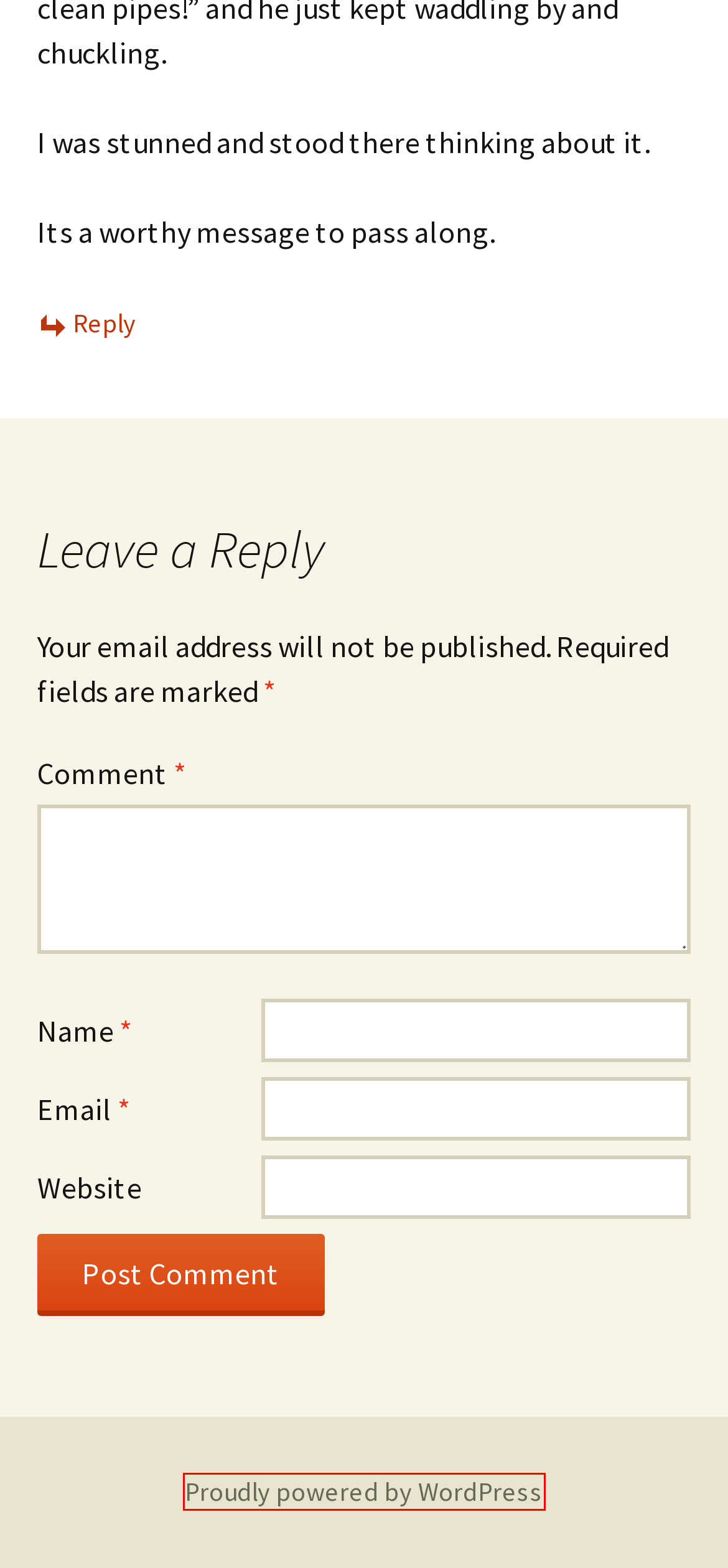Examine the screenshot of a webpage with a red bounding box around a specific UI element. Identify which webpage description best matches the new webpage that appears after clicking the element in the red bounding box. Here are the candidates:
A. Clover and her uncle Justin | susan magnolia
B. life | susan magnolia
C. Posts | susan magnolia
D. Blog Tool, Publishing Platform, and CMS – WordPress.org
E. wisdom | susan magnolia
F. advice | susan magnolia
G. susan | susan magnolia
H. susan magnolia

D